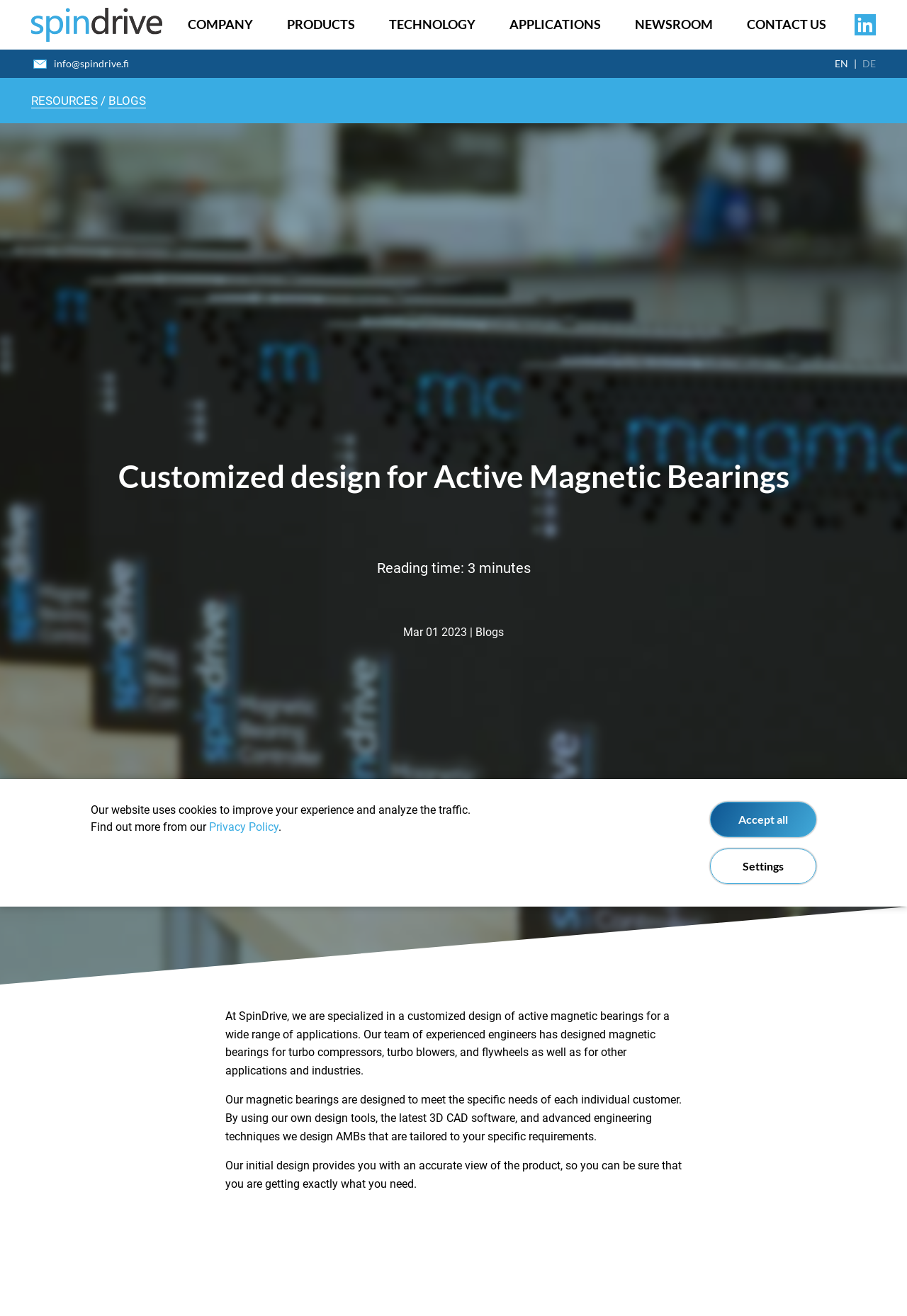Respond to the question below with a single word or phrase:
How long does it take to read the blog post?

3 minutes